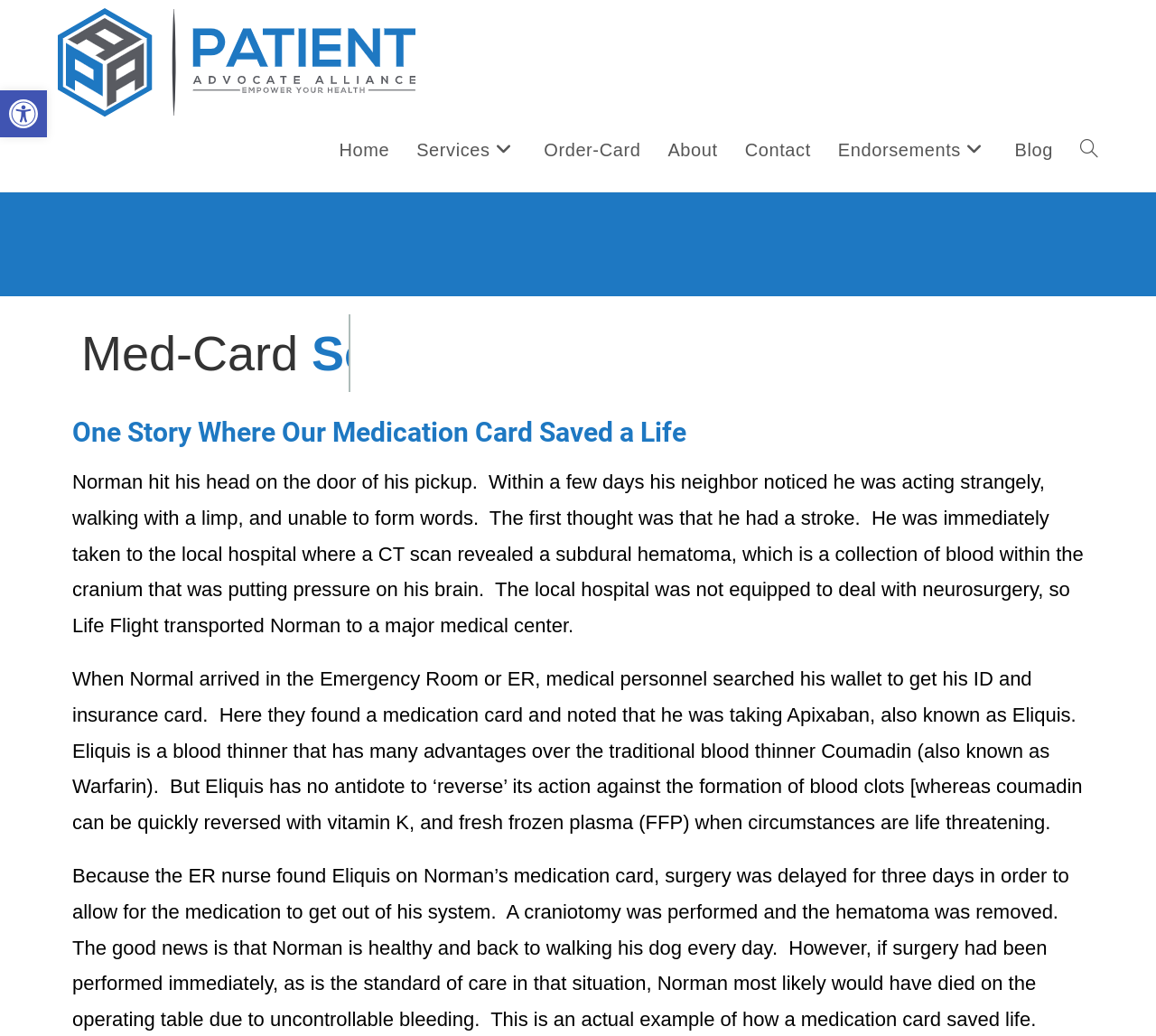Predict the bounding box for the UI component with the following description: "Open toolbar Accessibility Tools".

[0.0, 0.087, 0.041, 0.133]